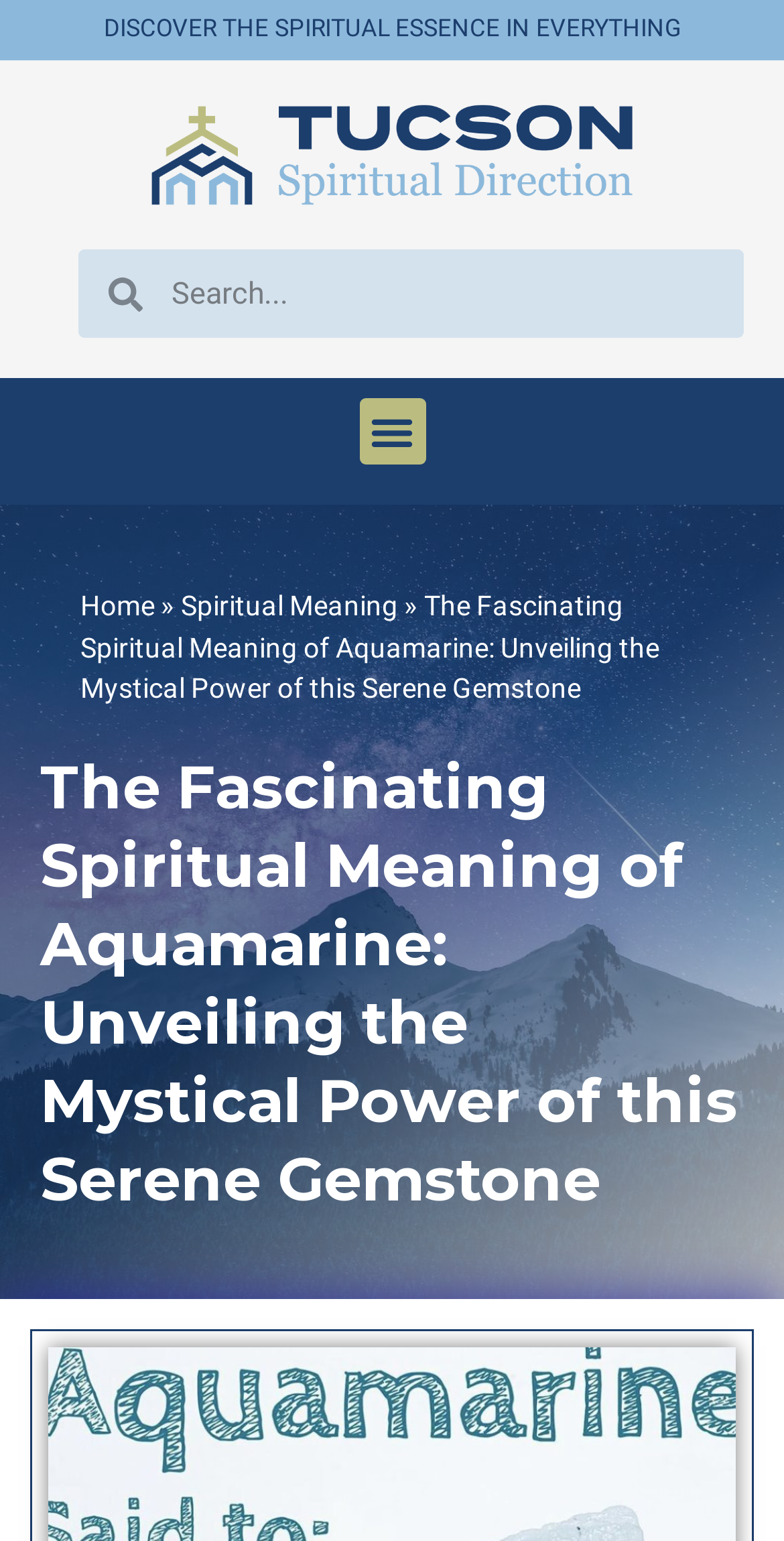Summarize the contents and layout of the webpage in detail.

The webpage is about the spiritual meaning of Aquamarine, a gemstone known for its calming and soothing energies. At the top of the page, there is a heading that reads "DISCOVER THE SPIRITUAL ESSENCE IN EVERYTHING". Below this heading, there is a link and a search bar, where users can input their search queries. The search bar has a search box with a label "Search".

To the right of the search bar, there is a button labeled "Menu Toggle", which is not expanded. Below the search bar, there is a navigation section with breadcrumbs, which displays the page's hierarchy. The breadcrumbs consist of three links: "Home", "Spiritual Meaning", and the current page's title, "The Fascinating Spiritual Meaning of Aquamarine: Unveiling the Mystical Power of this Serene Gemstone".

The main content of the page is headed by a large heading that reads "The Fascinating Spiritual Meaning of Aquamarine: Unveiling the Mystical Power of this Serene Gemstone", which spans almost the entire width of the page.